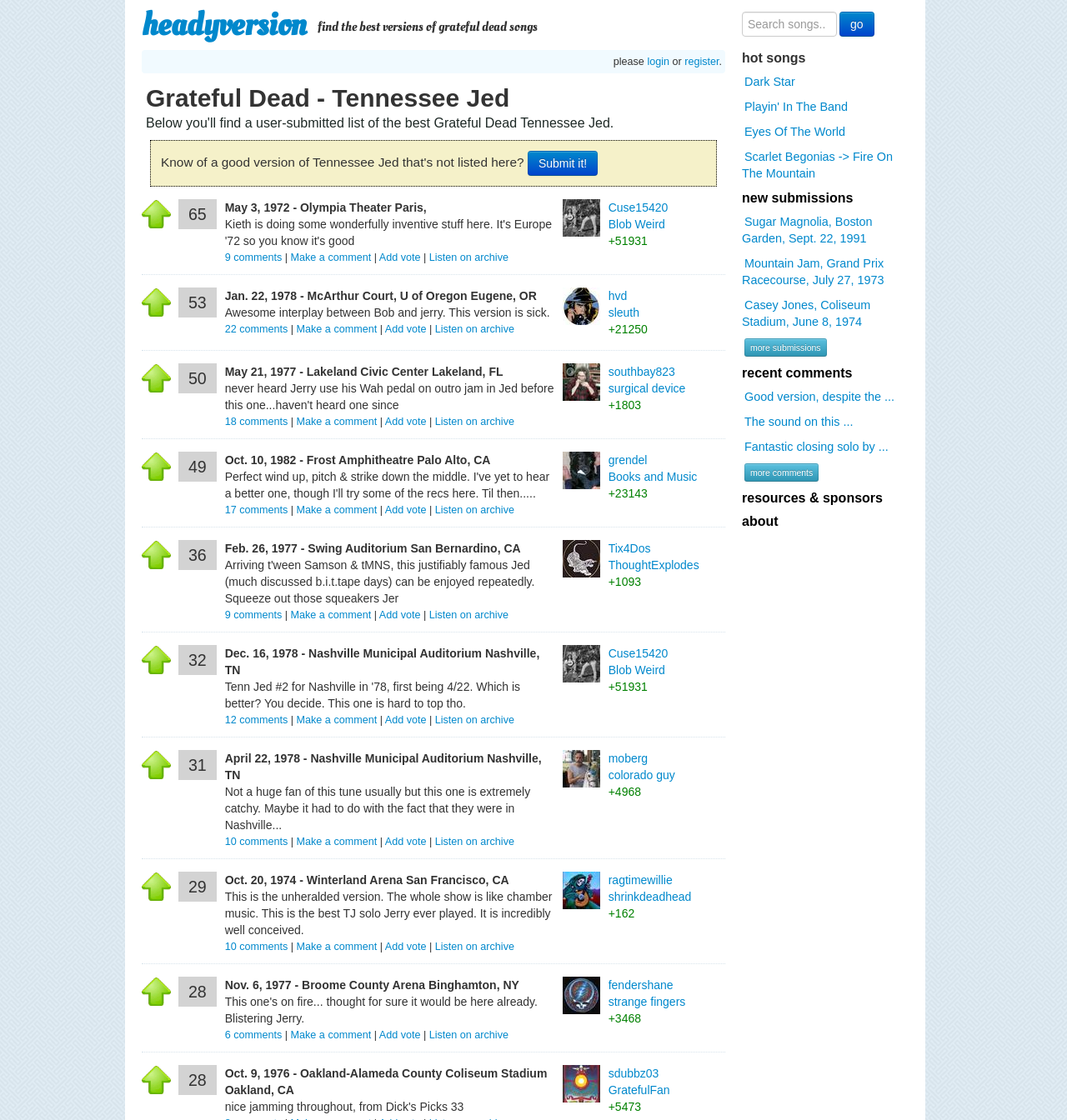Pinpoint the bounding box coordinates of the element to be clicked to execute the instruction: "Login to the website".

[0.607, 0.05, 0.627, 0.06]